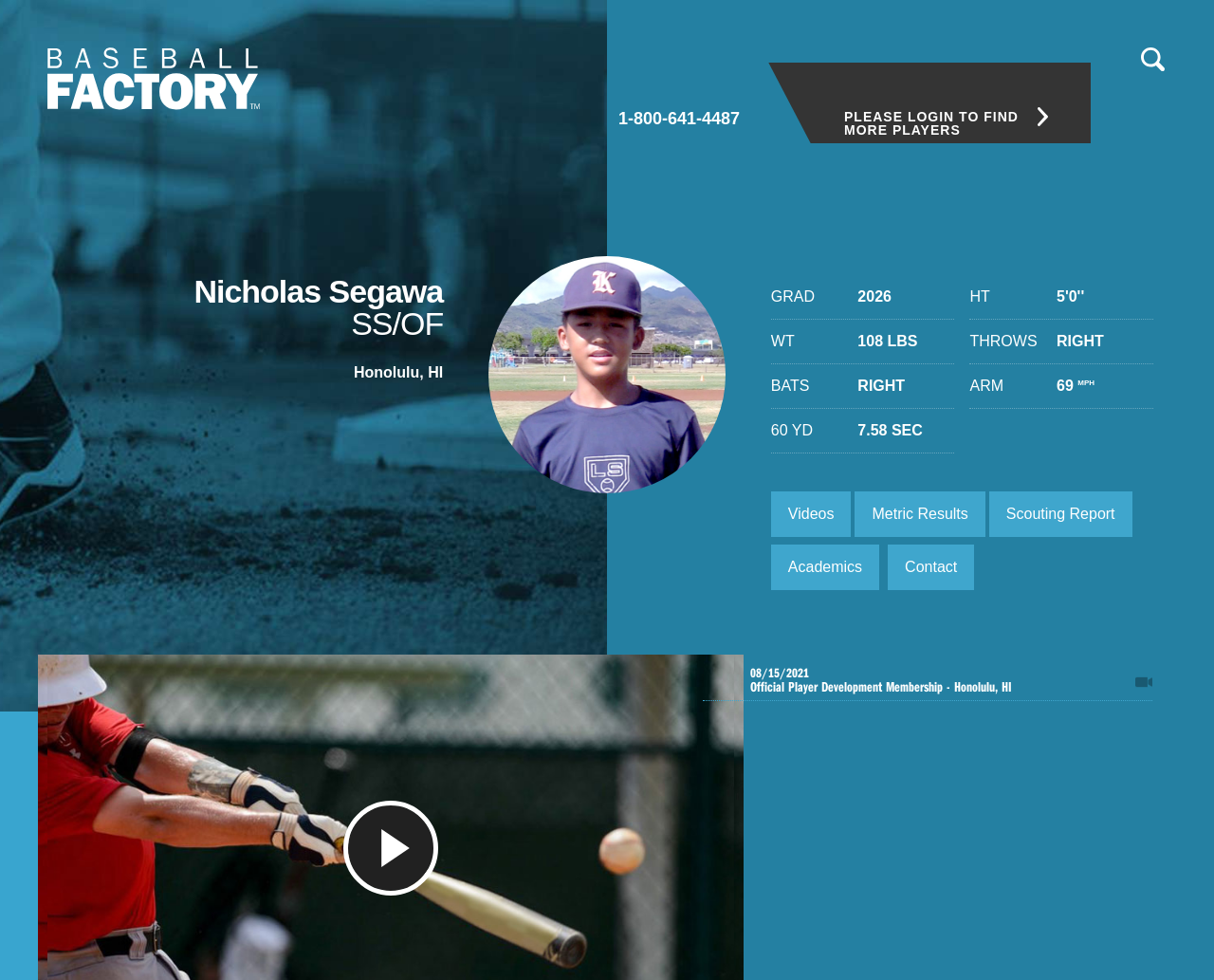Provide a thorough and detailed response to the question by examining the image: 
What is the player's name?

The player's name is Nicholas Segawa, which is indicated by the heading 'Nicholas Segawa SS/OF' on the webpage.